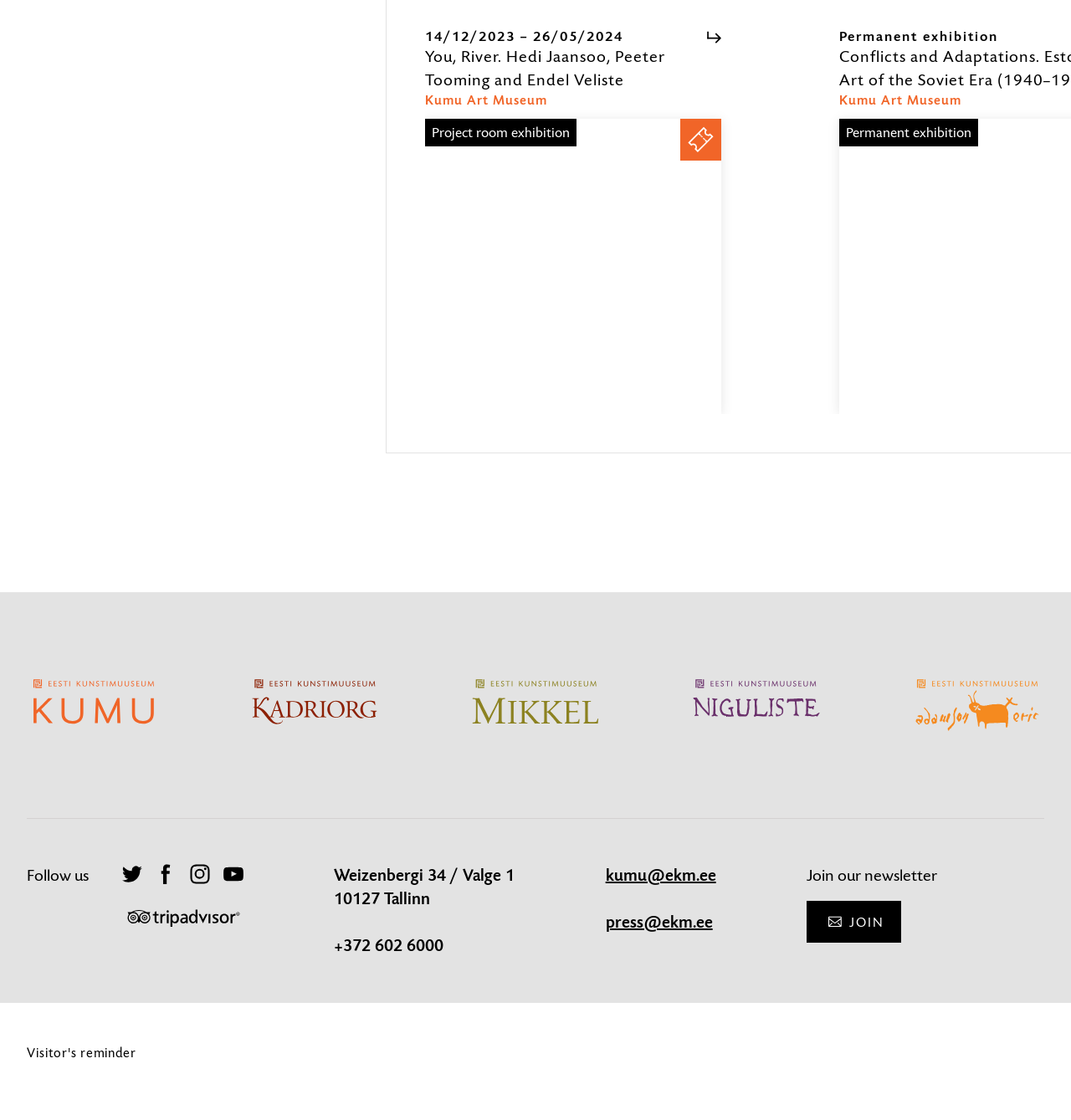Give a concise answer of one word or phrase to the question: 
How many museums are listed?

5